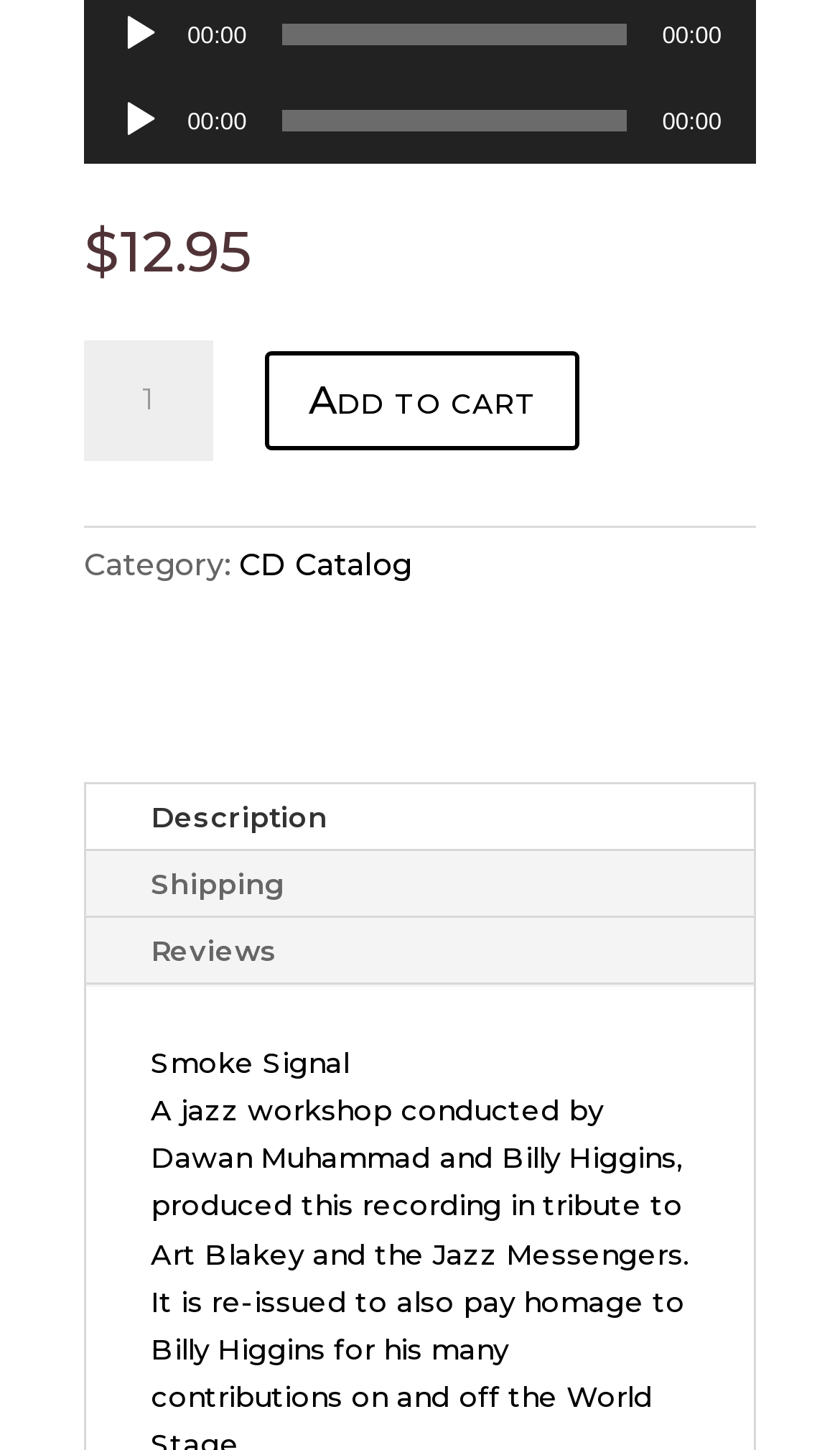Please locate the bounding box coordinates of the element that should be clicked to complete the given instruction: "Read the article 'If You Want a Good Life Then Improve Your Healthspan'".

None